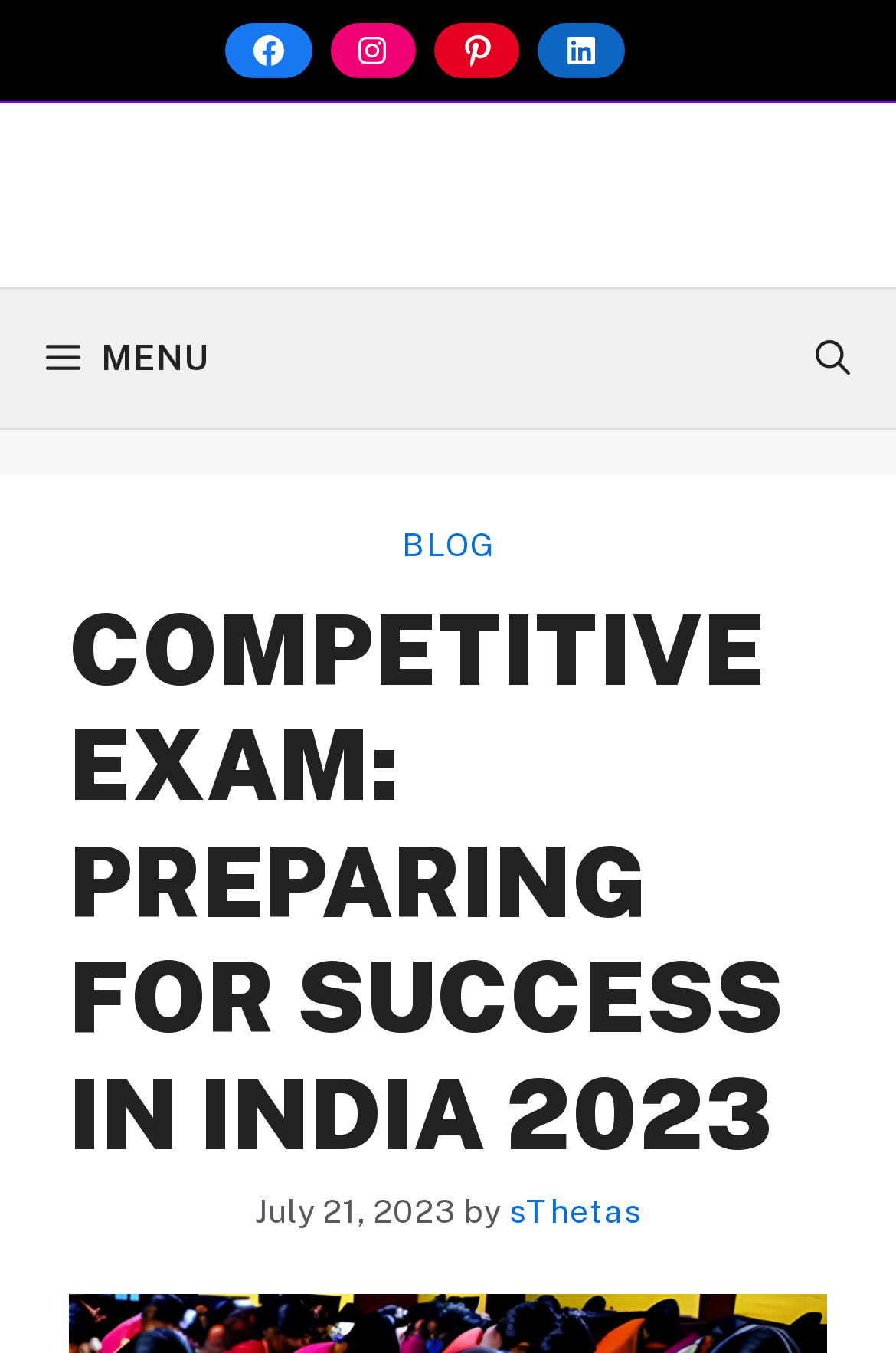What is the author of the latest blog post?
Using the image provided, answer with just one word or phrase.

sThetas